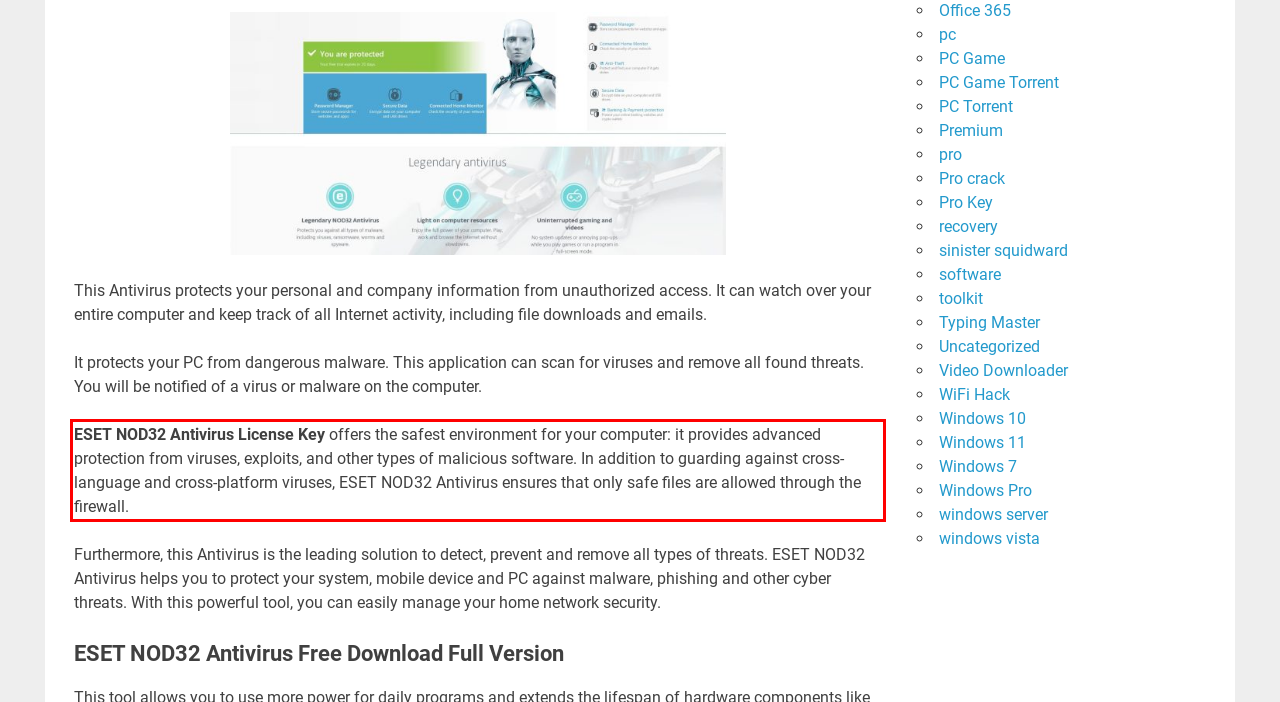Given a webpage screenshot, locate the red bounding box and extract the text content found inside it.

ESET NOD32 Antivirus License Key offers the safest environment for your computer: it provides advanced protection from viruses, exploits, and other types of malicious software. In addition to guarding against cross-language and cross-platform viruses, ESET NOD32 Antivirus ensures that only safe files are allowed through the firewall.